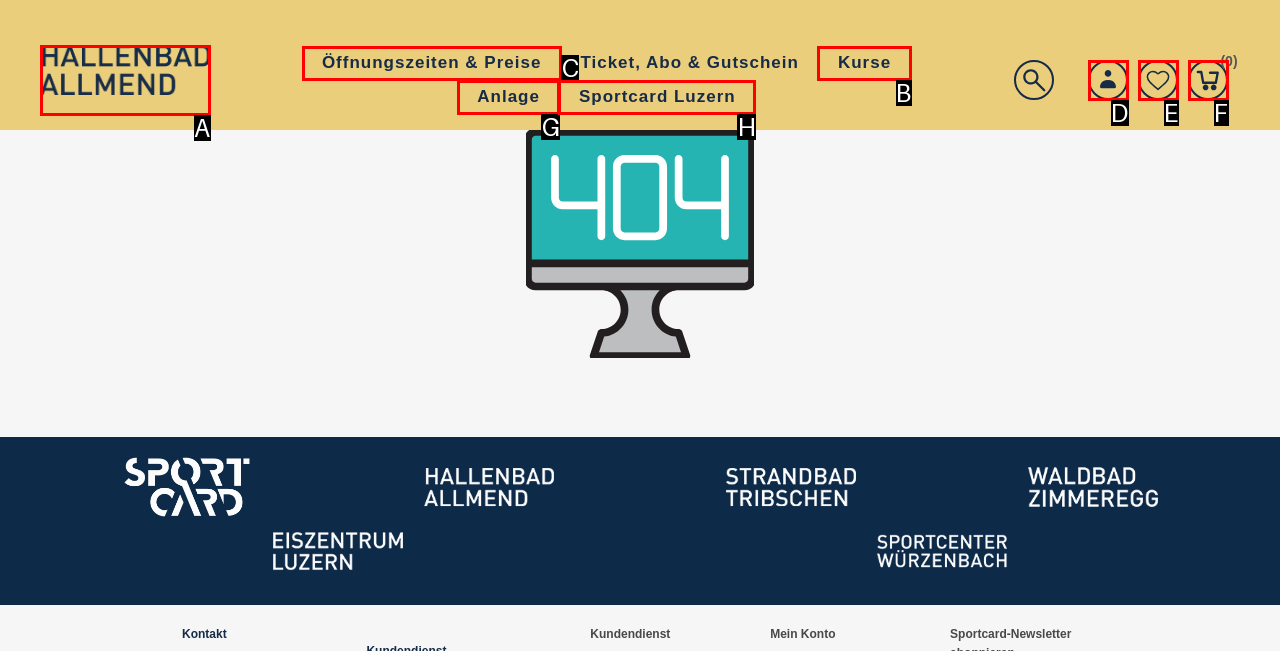Point out the letter of the HTML element you should click on to execute the task: view Öffnungszeiten & Preise
Reply with the letter from the given options.

C